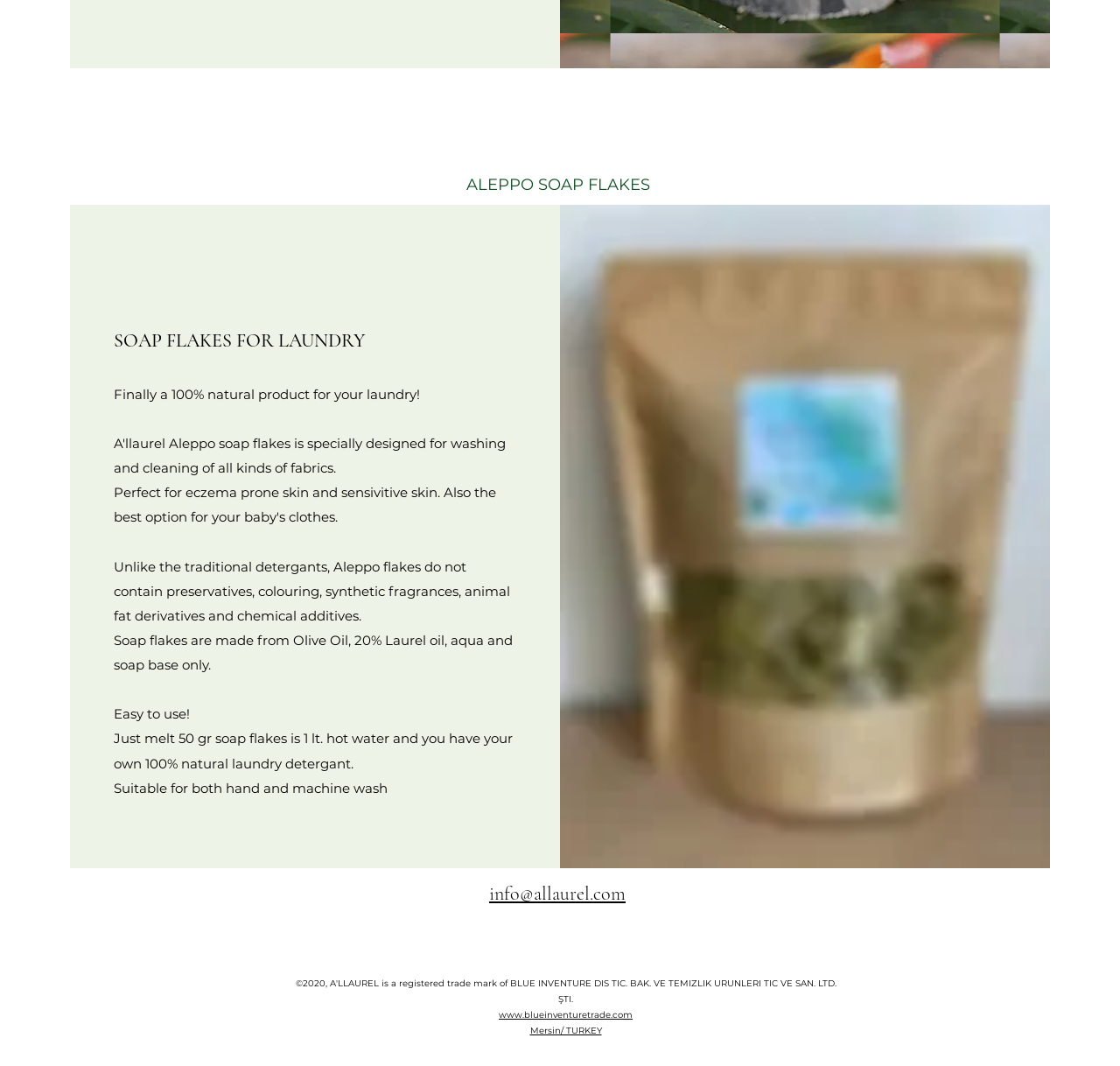What is the email address provided on the webpage?
Using the image as a reference, deliver a detailed and thorough answer to the question.

The email address is mentioned in the heading element with the text 'info@allaurel.com', which is located at the bottom of the webpage. This element is also a link, indicating that it can be clicked to send an email.